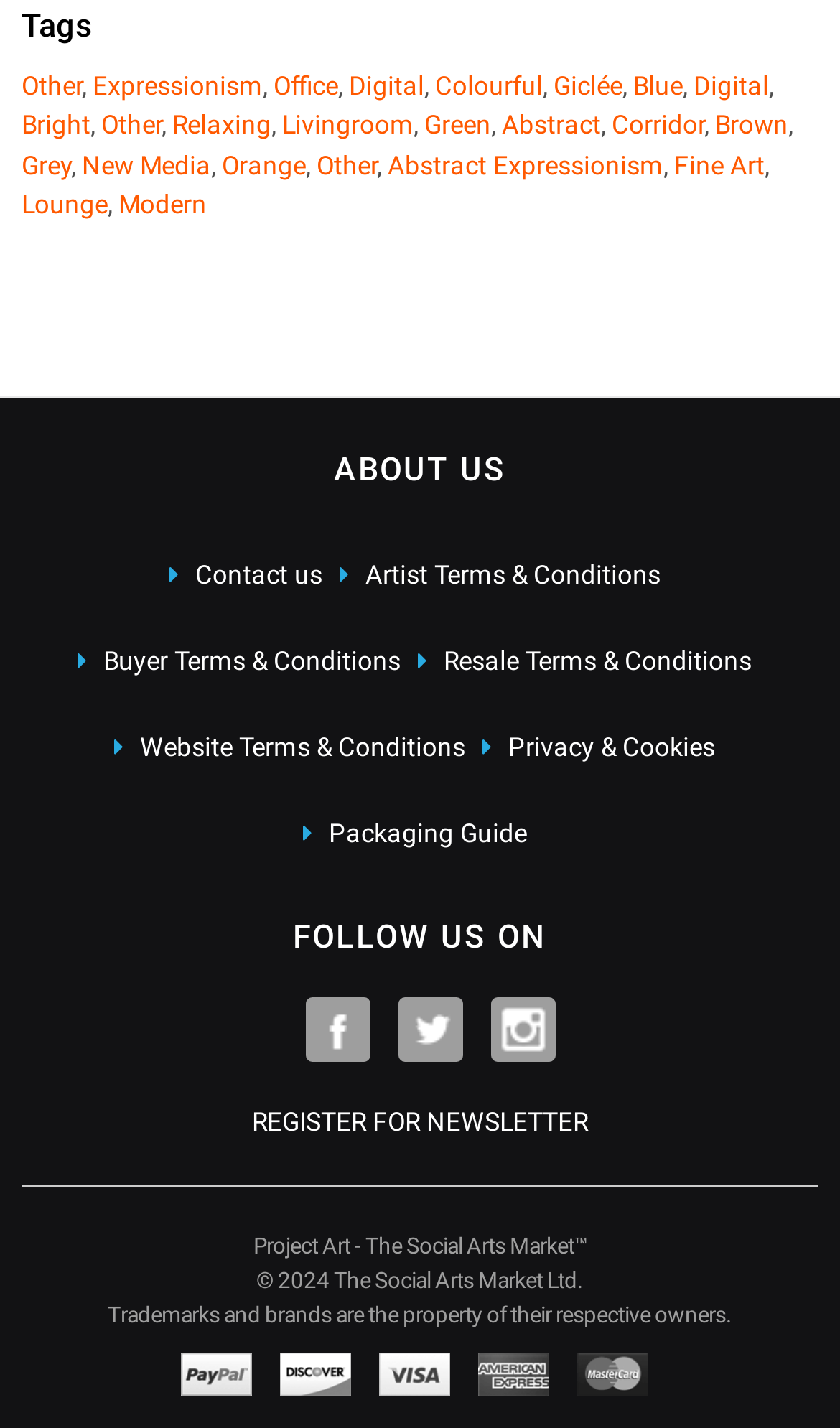Locate the bounding box coordinates of the element that should be clicked to fulfill the instruction: "Register for the newsletter".

[0.3, 0.775, 0.7, 0.796]